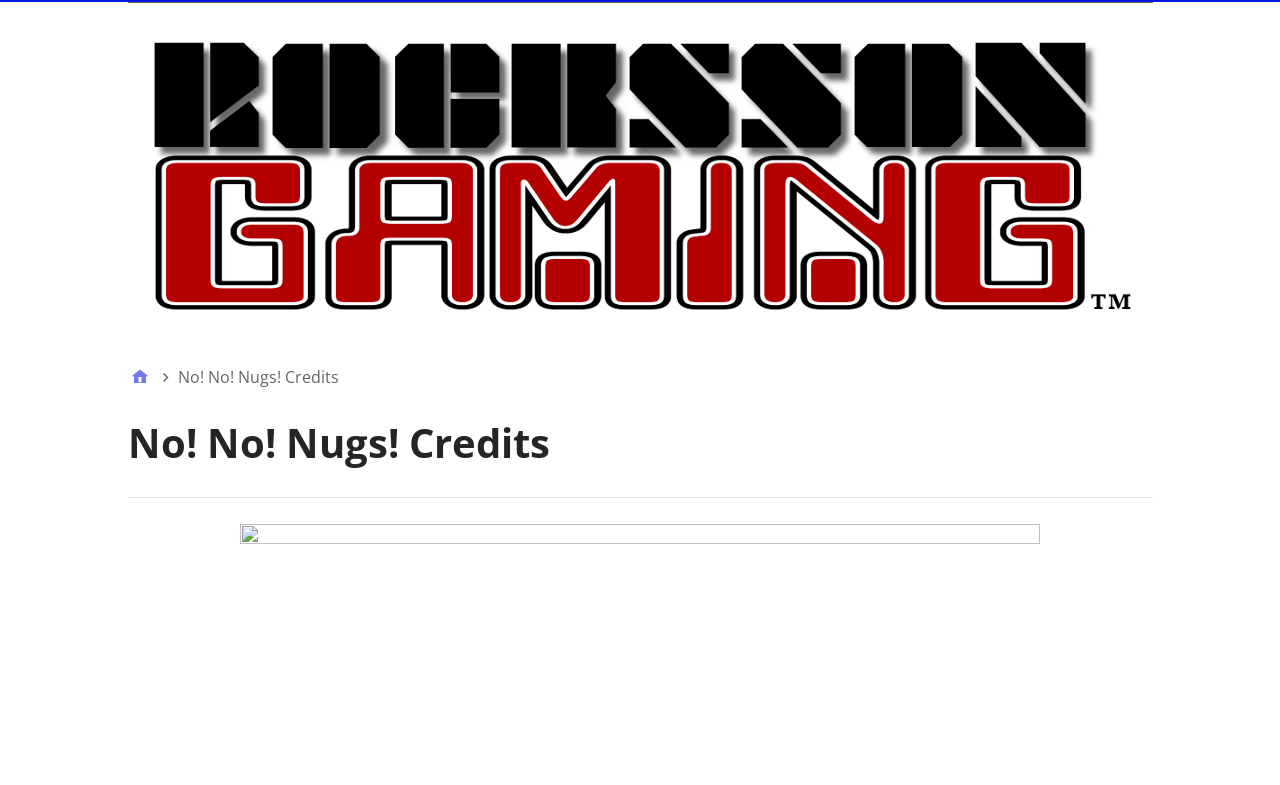Extract the main title from the webpage and generate its text.

No! No! Nugs! Credits